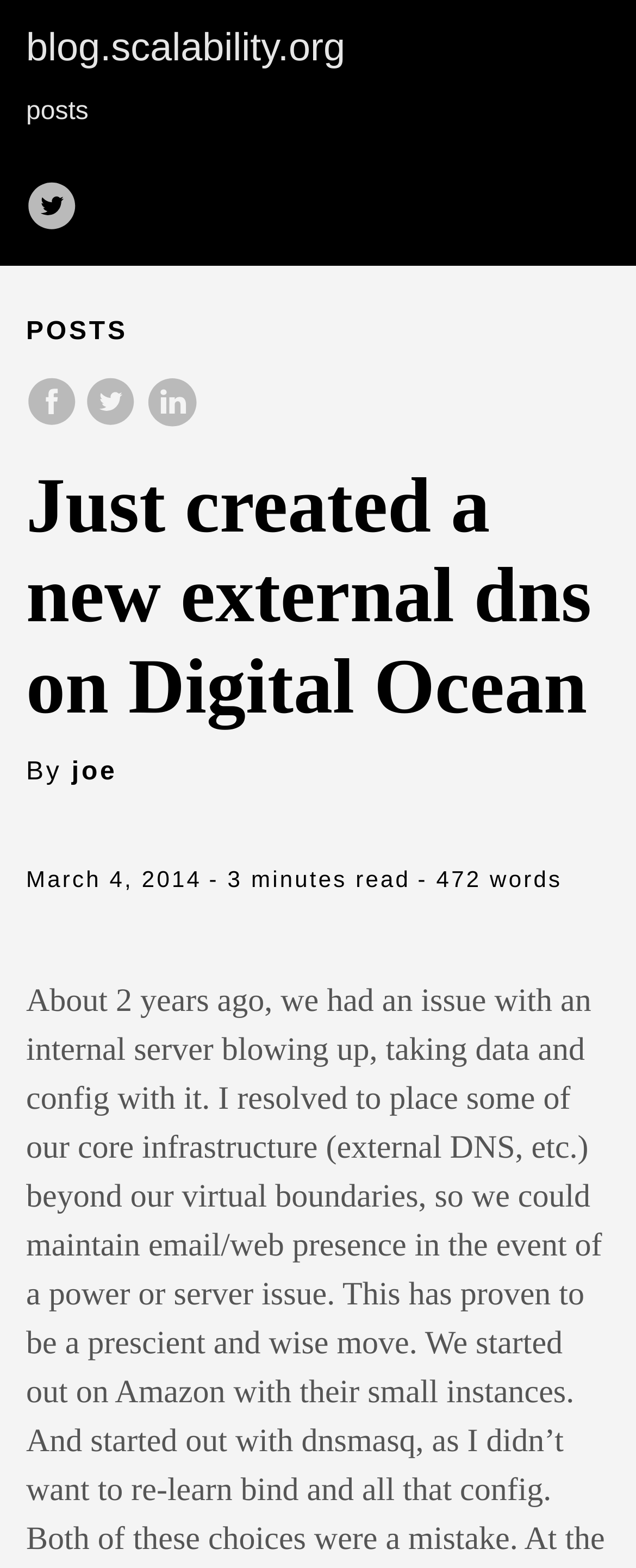Extract the main title from the webpage.

Just created a new external dns on Digital Ocean